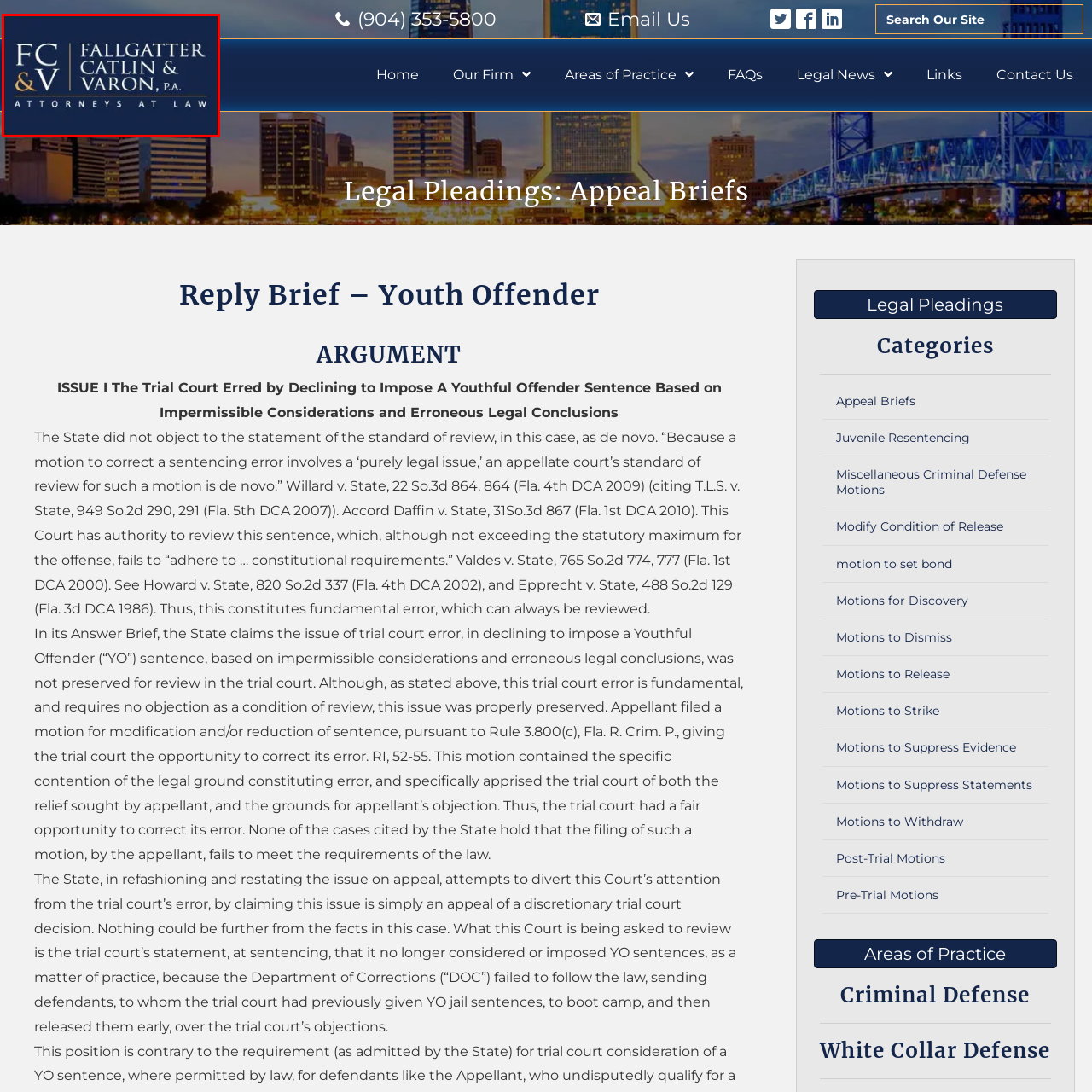Observe the content highlighted by the red box and supply a one-word or short phrase answer to the question: What is written below the initials in the logo?

Full name of the firm